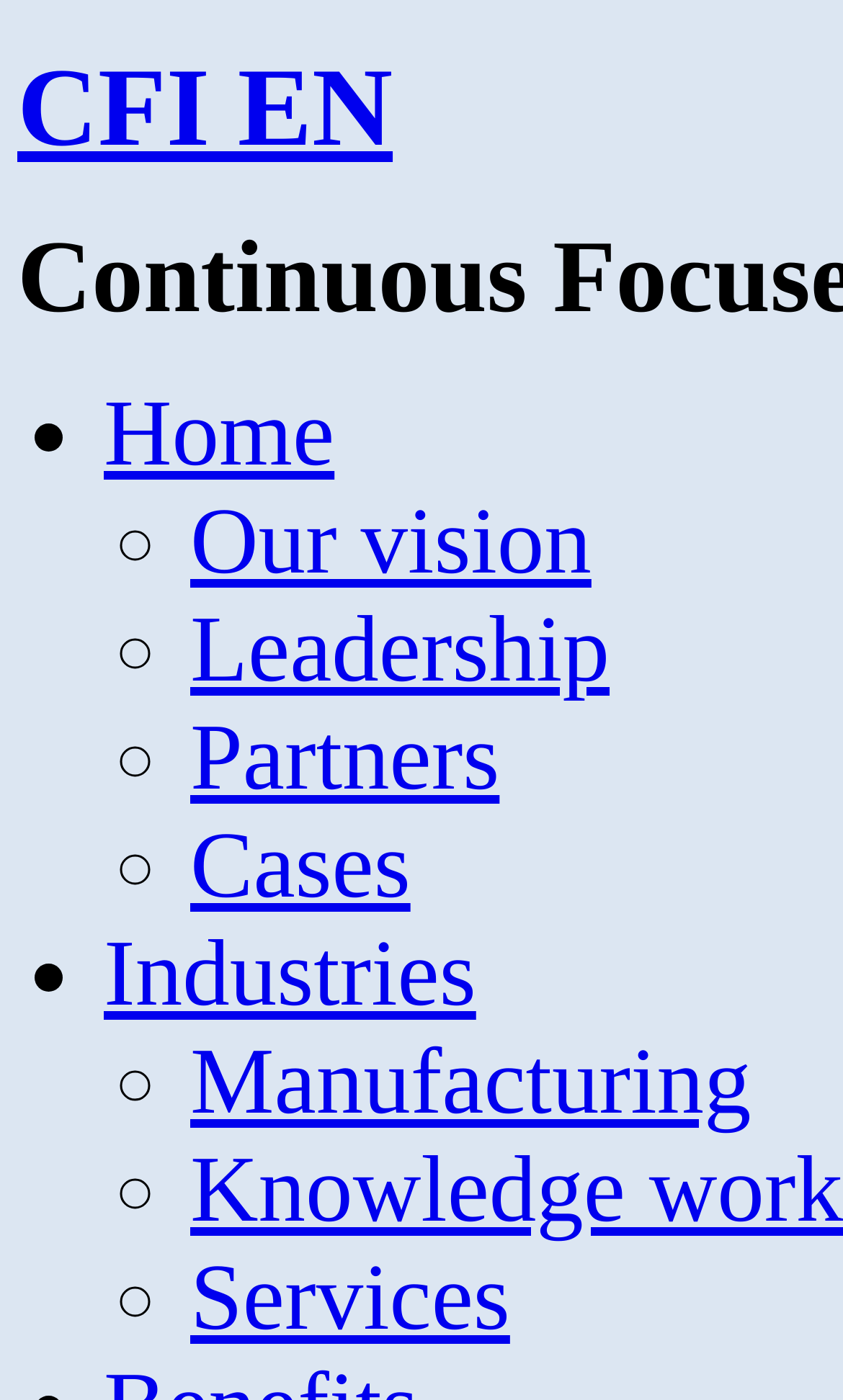Provide the bounding box coordinates for the UI element that is described as: "Our vision".

[0.226, 0.35, 0.702, 0.424]